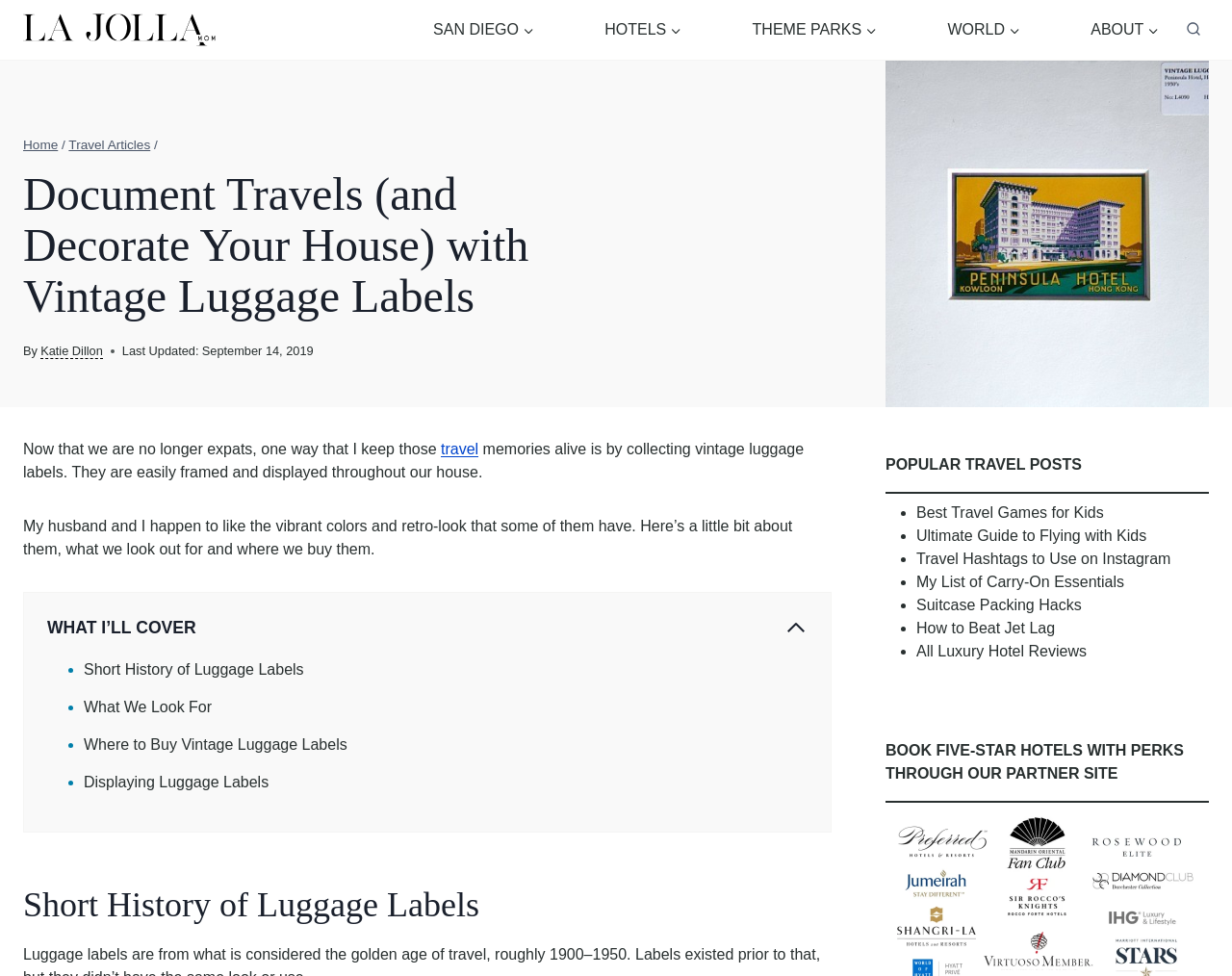Review the image closely and give a comprehensive answer to the question: What is the purpose of collecting vintage luggage labels?

According to the text, the author collects vintage luggage labels to decorate their house with travel memories, which is mentioned in the first paragraph of the article.